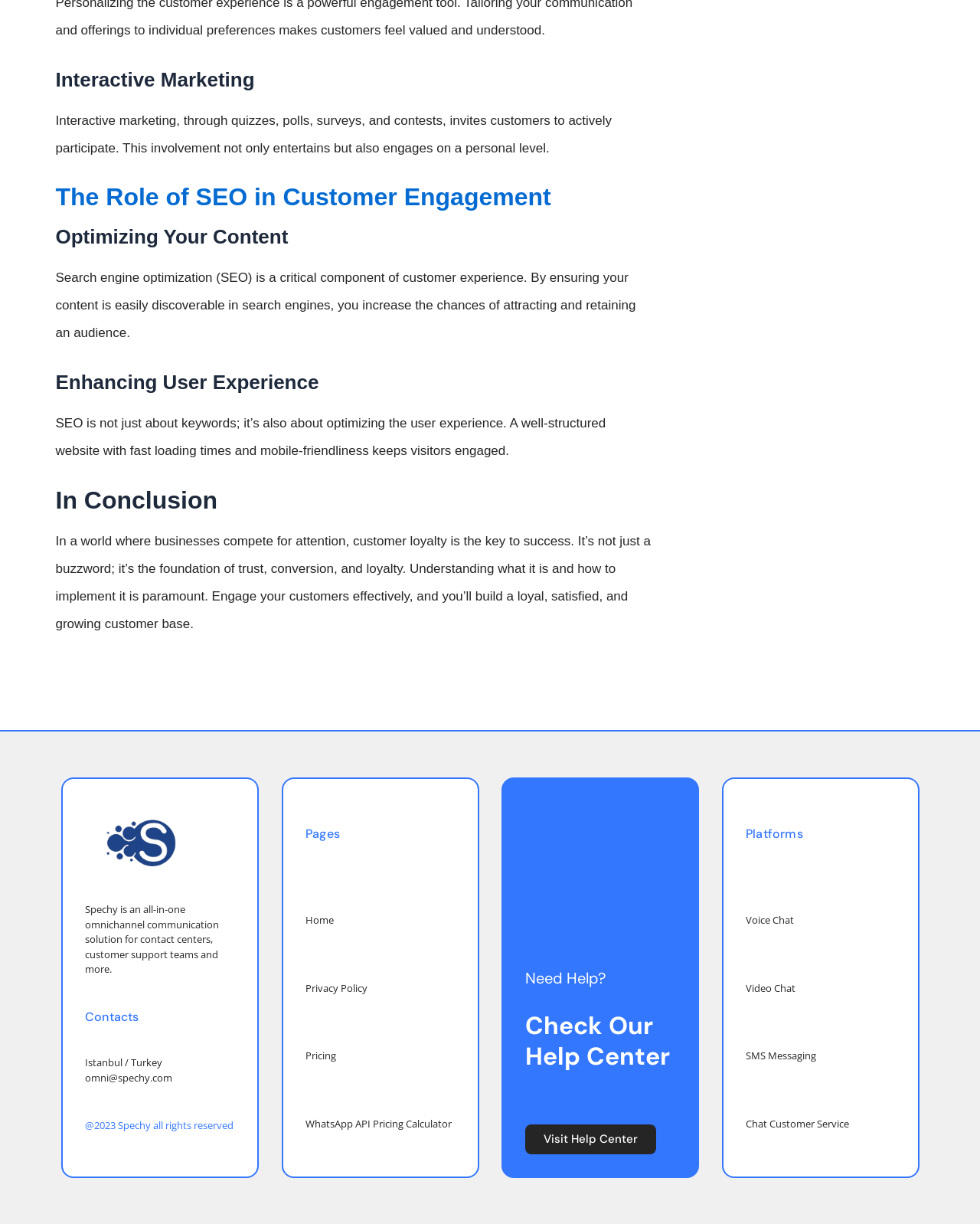What is the company name?
Give a comprehensive and detailed explanation for the question.

The company name is mentioned in the StaticText element with the text 'Spechy is an all-in-one omnichannel communication solution for contact centers, customer support teams and more.'